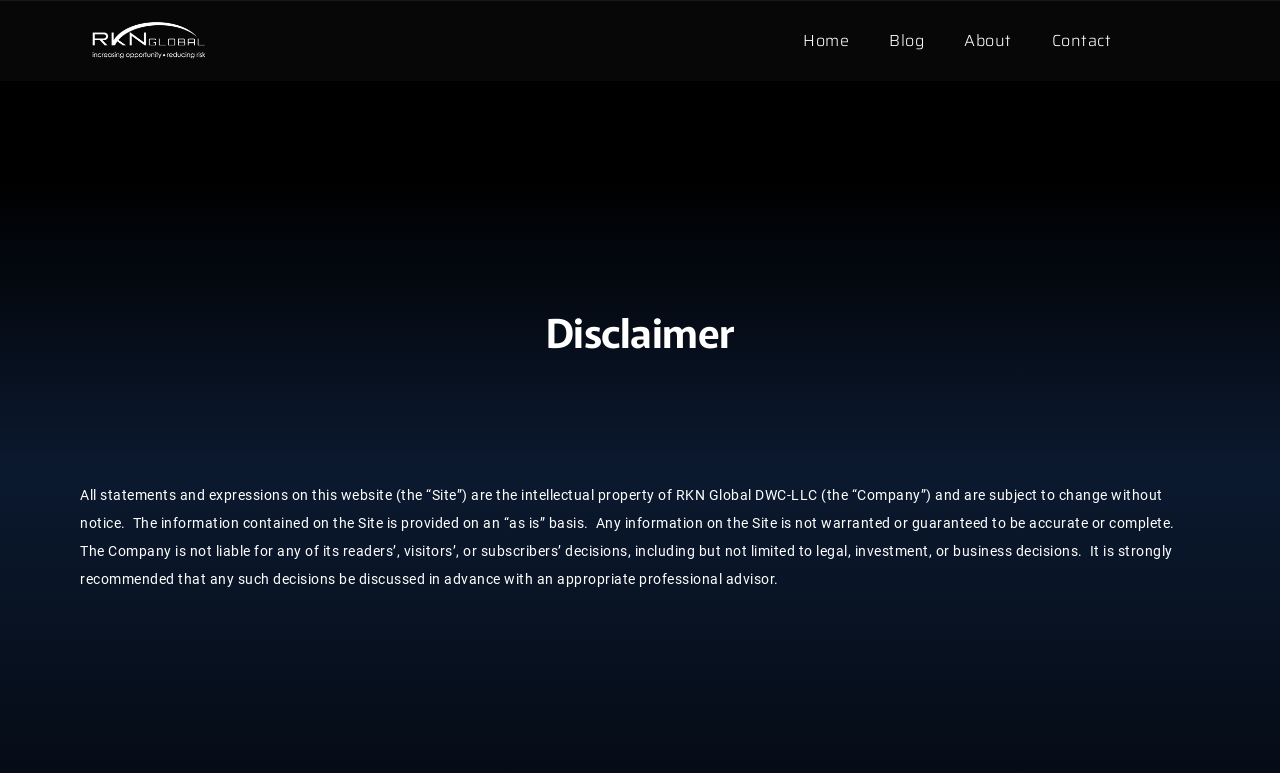Use a single word or phrase to answer the question: 
What type of information is provided on this website?

Unwarranted information